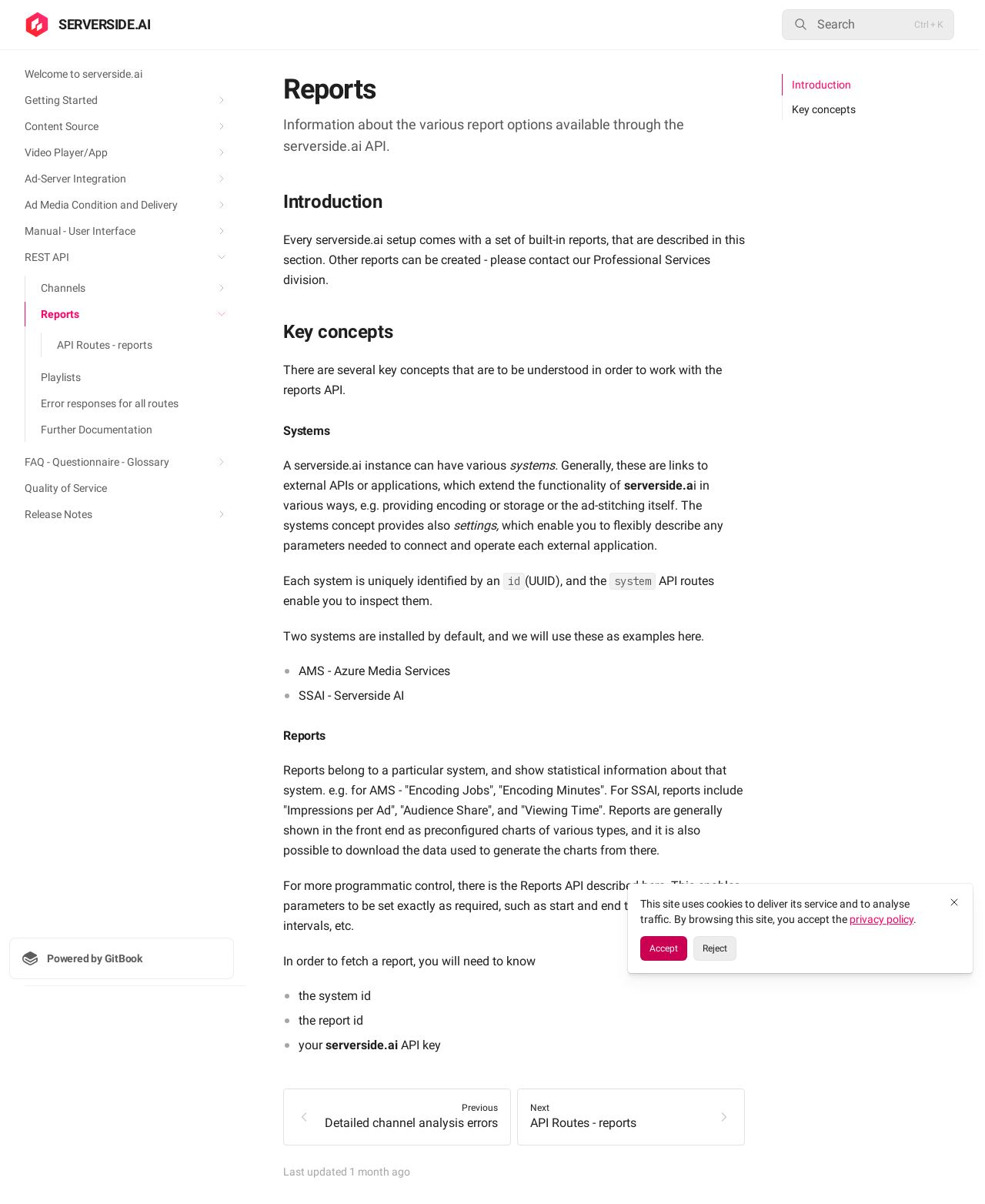Specify the bounding box coordinates of the element's region that should be clicked to achieve the following instruction: "Click the 'Reports' link". The bounding box coordinates consist of four float numbers between 0 and 1, in the format [left, top, right, bottom].

[0.026, 0.251, 0.238, 0.271]